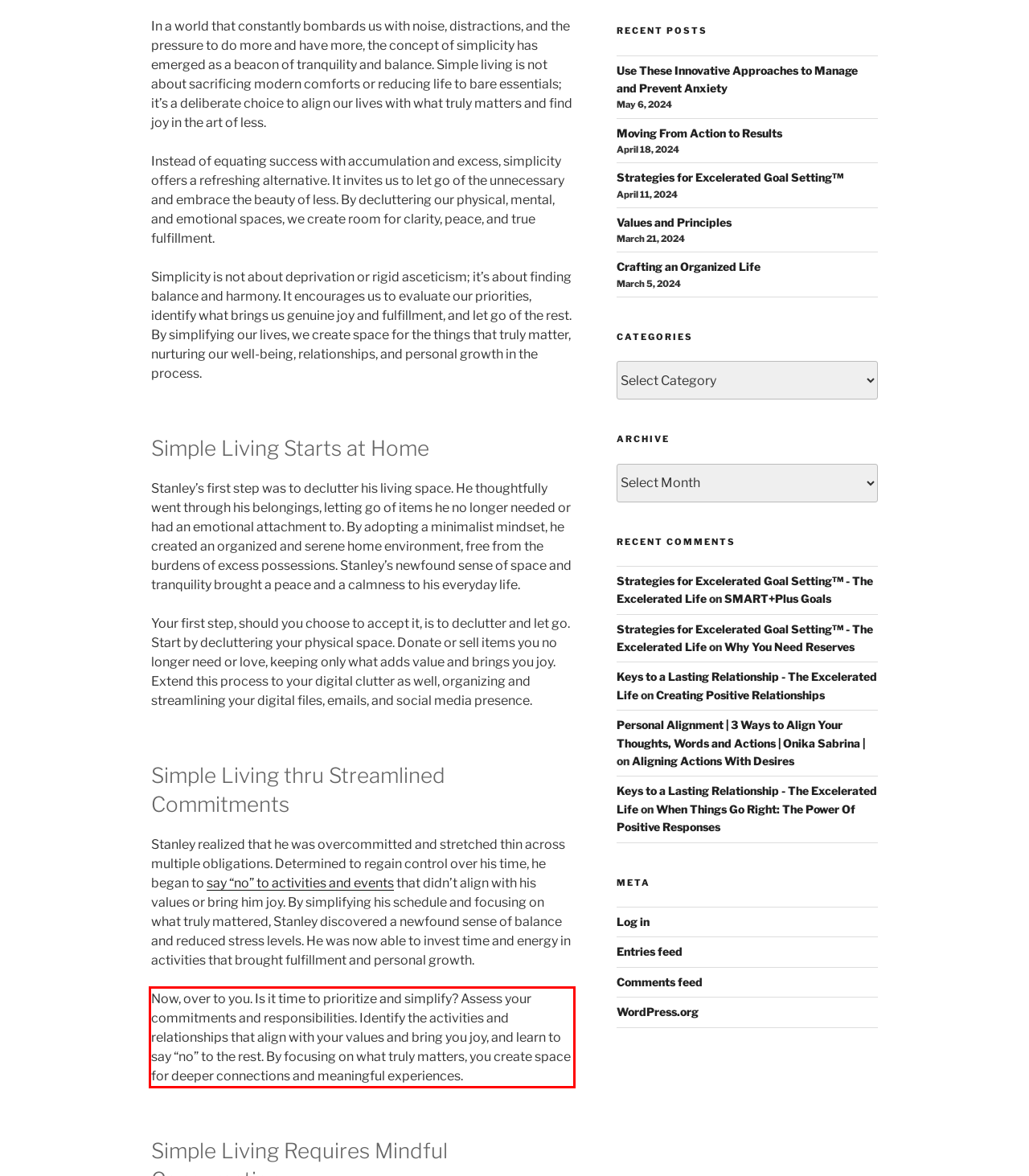Please examine the webpage screenshot containing a red bounding box and use OCR to recognize and output the text inside the red bounding box.

Now, over to you. Is it time to prioritize and simplify? Assess your commitments and responsibilities. Identify the activities and relationships that align with your values and bring you joy, and learn to say “no” to the rest. By focusing on what truly matters, you create space for deeper connections and meaningful experiences.